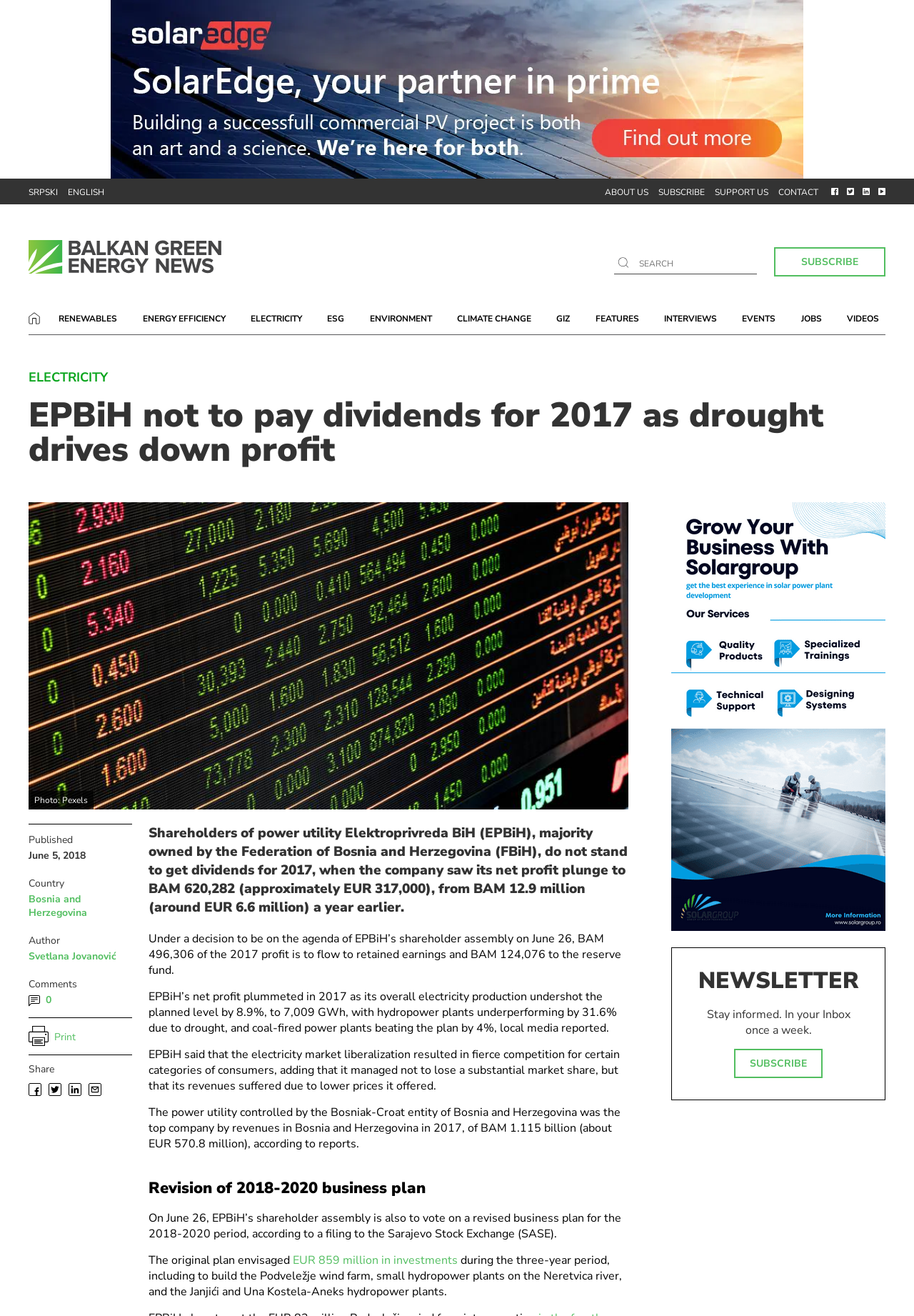Please provide a detailed answer to the question below by examining the image:
What is the name of the power utility company?

The name of the power utility company can be found in the heading of the webpage, which states 'EPBiH not to pay dividends for 2017 as drought drives down profit'.